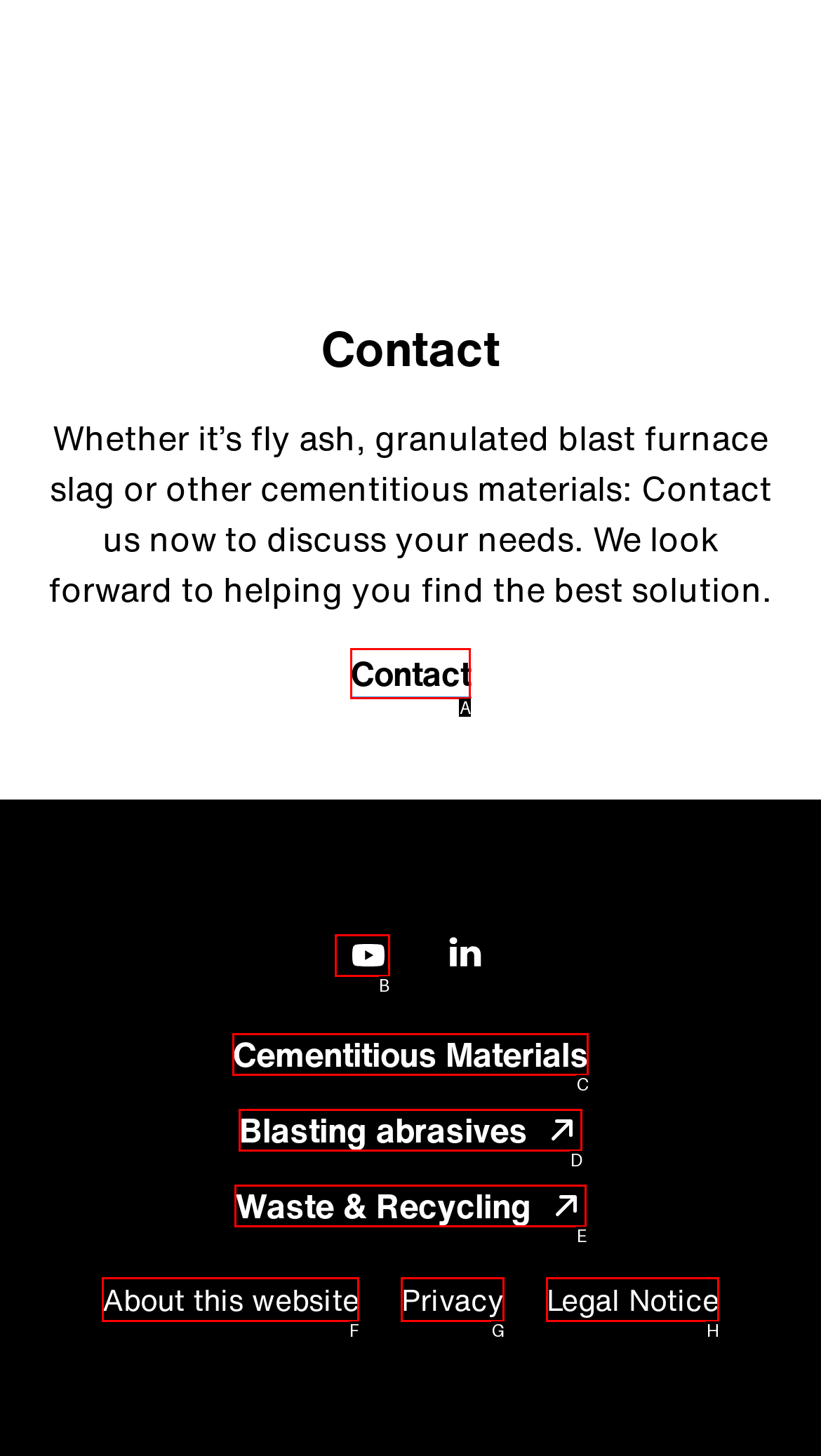Select the letter of the UI element that best matches: Legal Notice
Answer with the letter of the correct option directly.

H